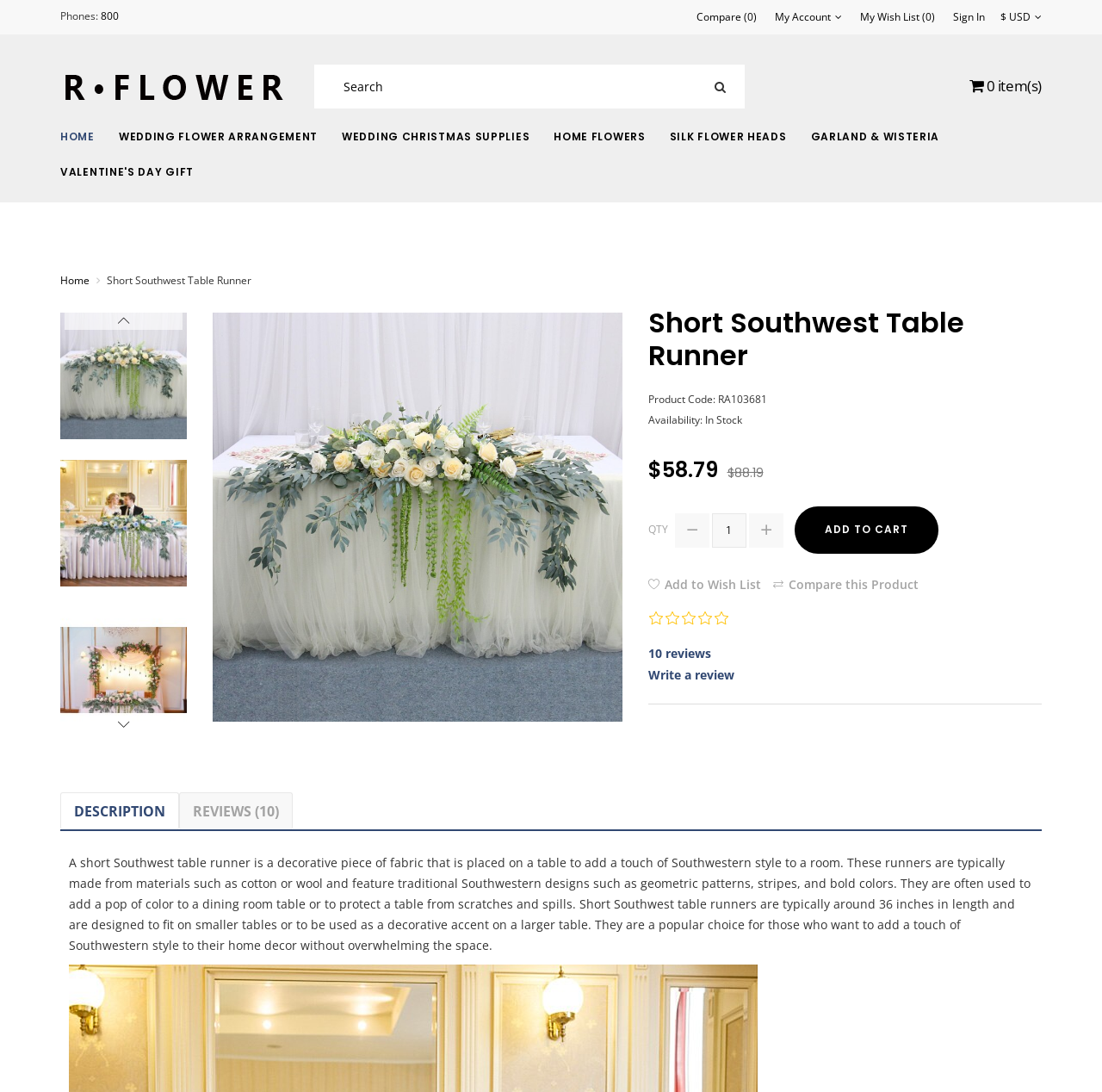What is the length of the table runner?
Please respond to the question with a detailed and informative answer.

The length of the table runner can be inferred from the product description, which states that 'Short Southwest table runners are typically around 36 inches in length'.